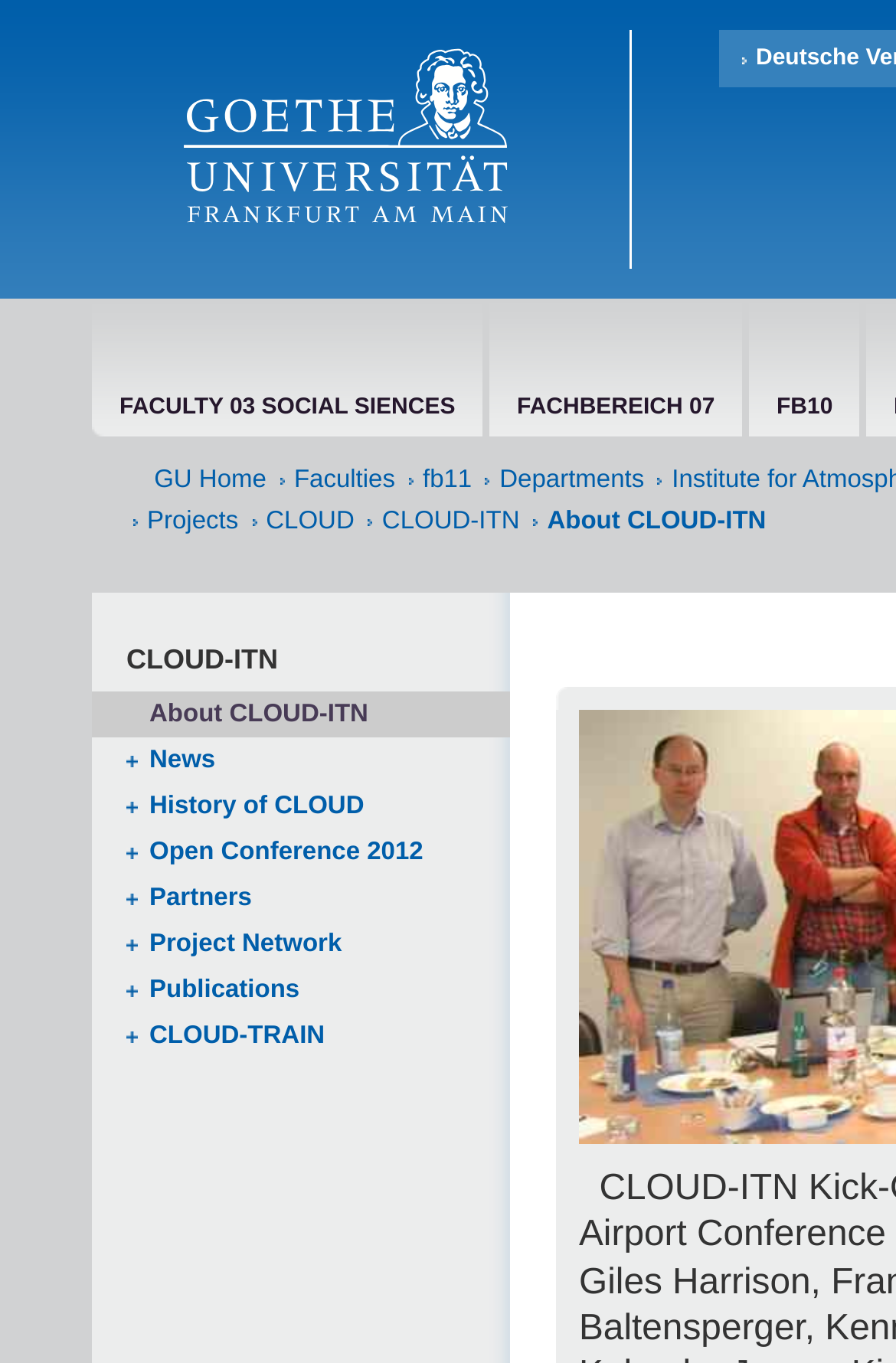Please specify the bounding box coordinates of the element that should be clicked to execute the given instruction: 'view the Partners of CLOUD-ITN'. Ensure the coordinates are four float numbers between 0 and 1, expressed as [left, top, right, bottom].

[0.141, 0.642, 0.569, 0.676]